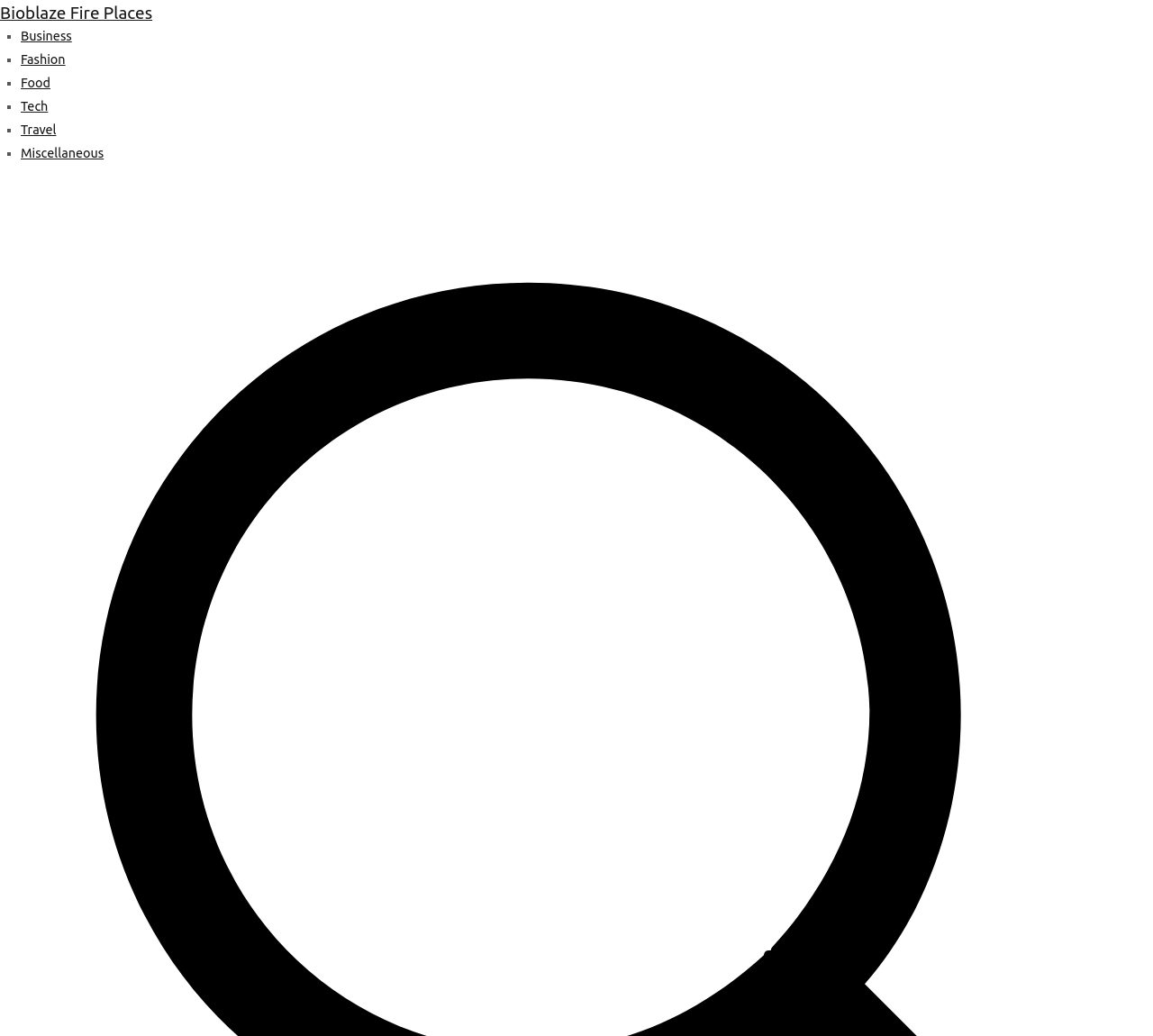Determine the bounding box for the UI element as described: "Bioblaze Fire Places". The coordinates should be represented as four float numbers between 0 and 1, formatted as [left, top, right, bottom].

[0.0, 0.003, 0.132, 0.022]